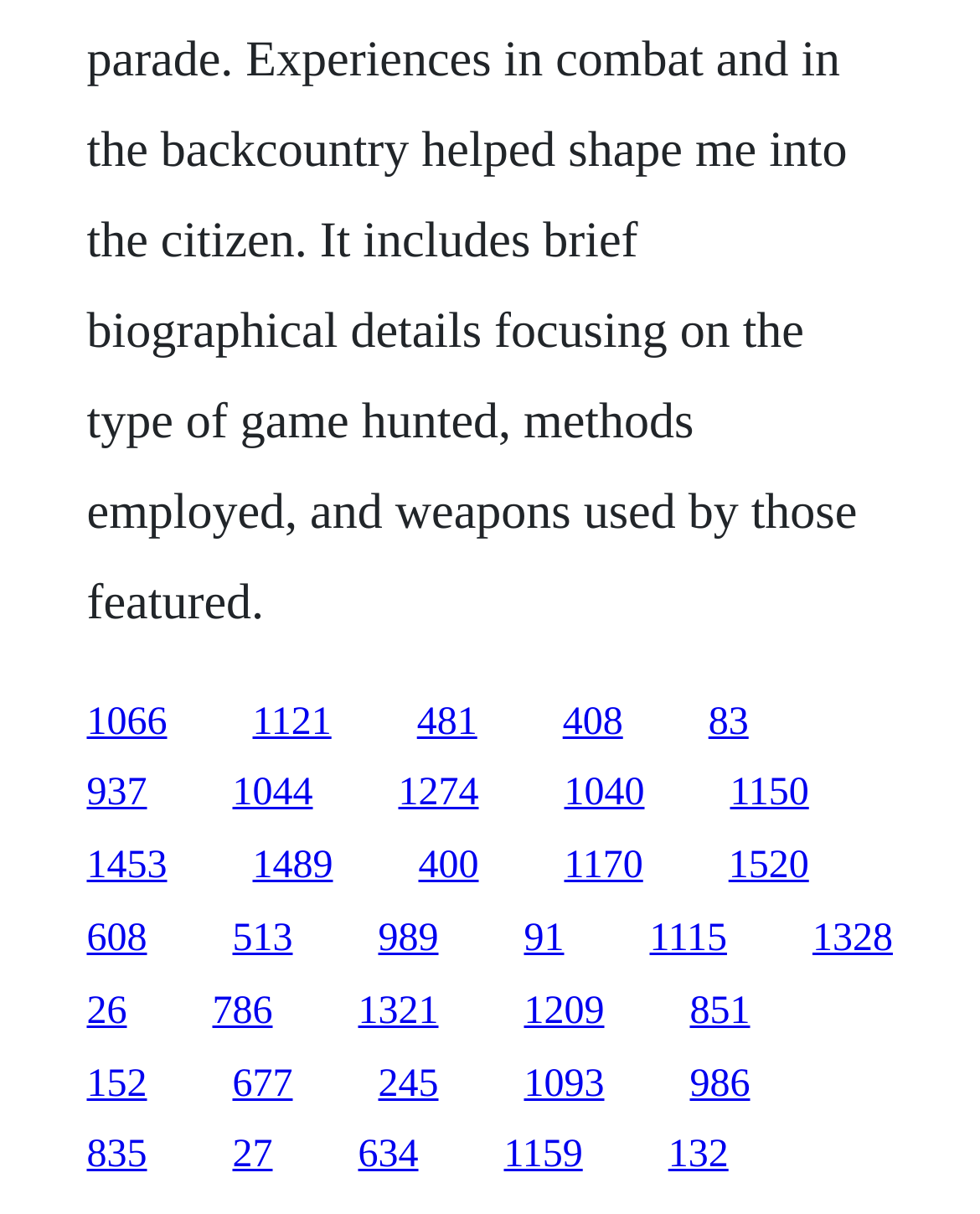Can you determine the bounding box coordinates of the area that needs to be clicked to fulfill the following instruction: "access the fifteenth link"?

[0.663, 0.756, 0.742, 0.791]